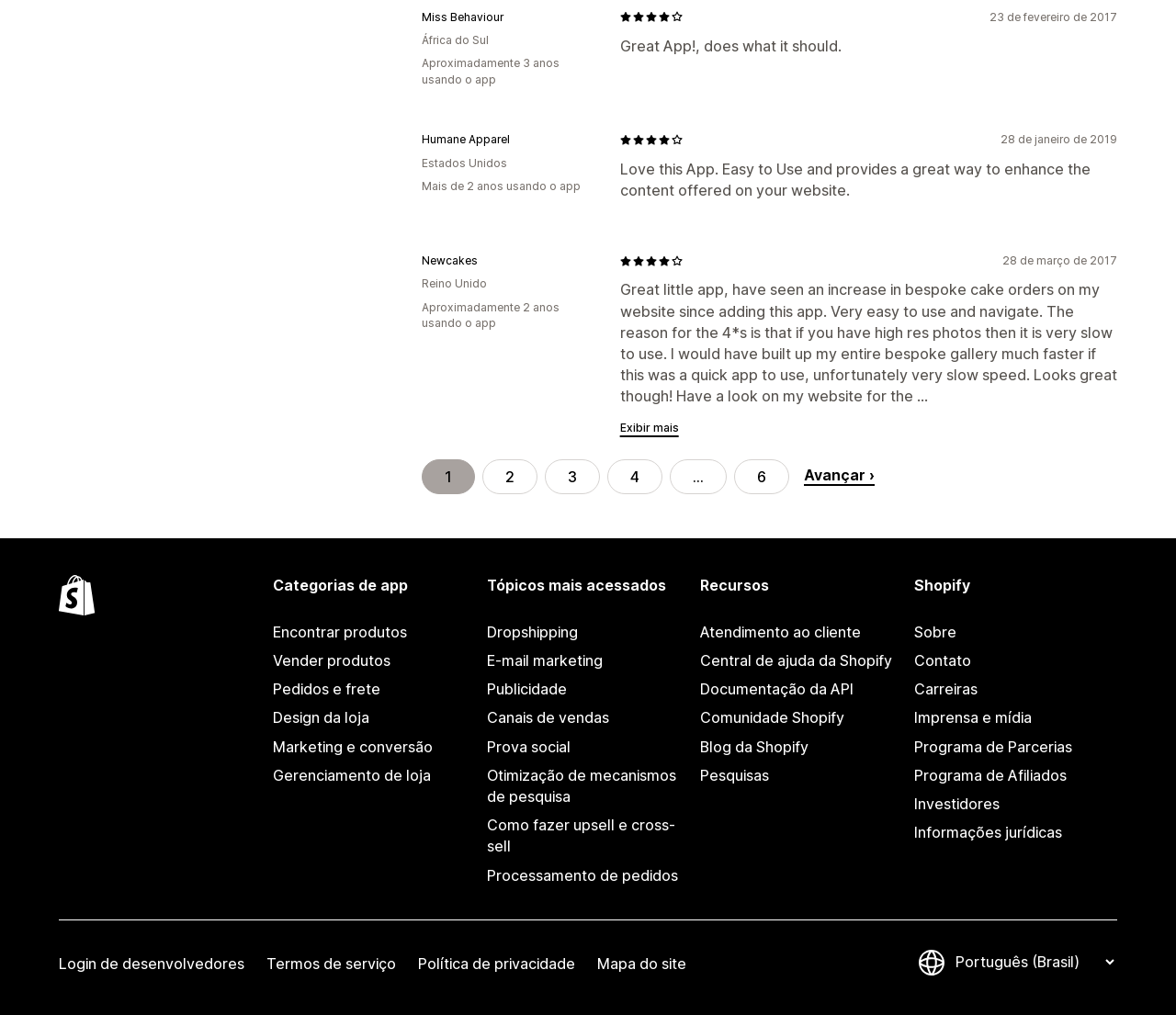Given the element description 4, predict the bounding box coordinates for the UI element in the webpage screenshot. The format should be (top-left x, top-left y, bottom-right x, bottom-right y), and the values should be between 0 and 1.

[0.516, 0.452, 0.563, 0.487]